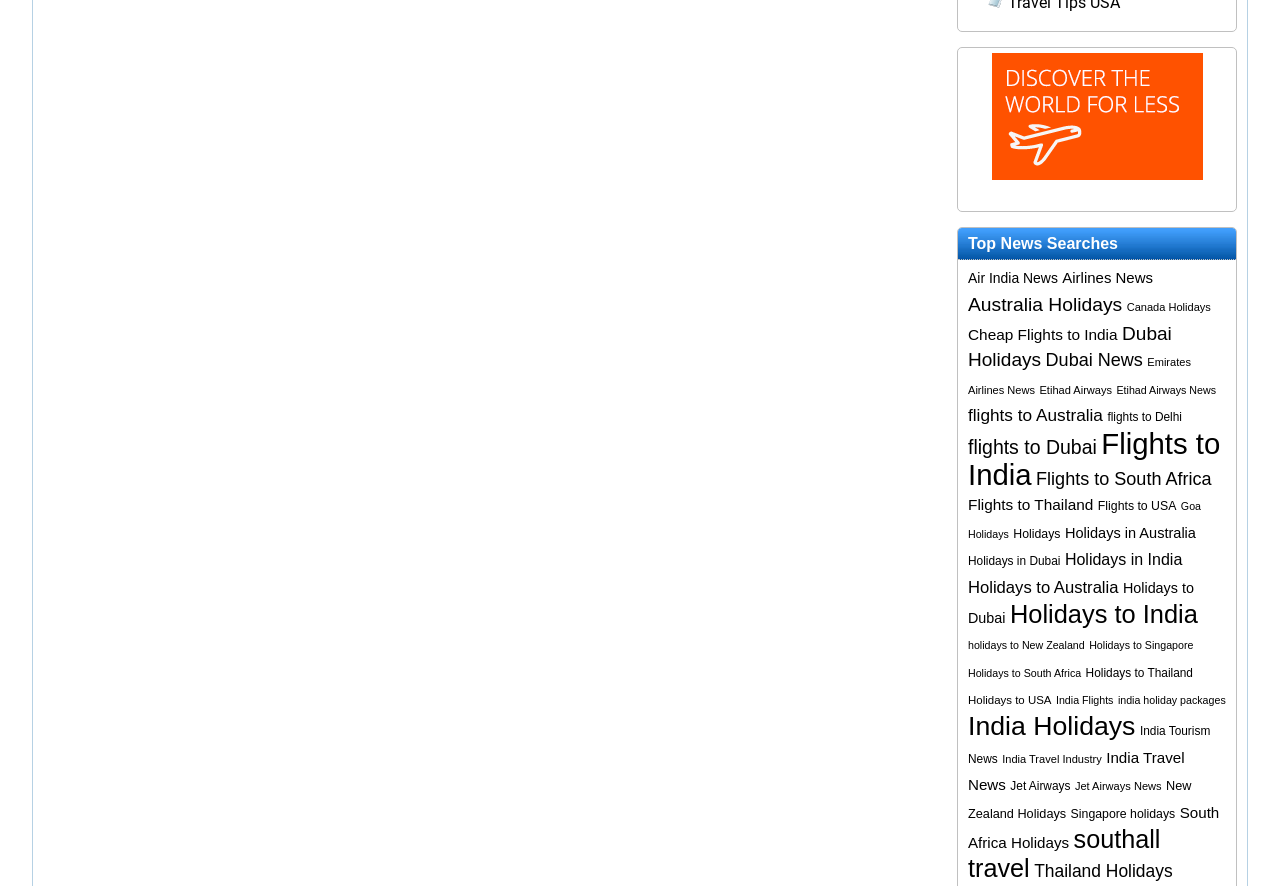Using the description: "Singapore holidays", determine the UI element's bounding box coordinates. Ensure the coordinates are in the format of four float numbers between 0 and 1, i.e., [left, top, right, bottom].

[0.836, 0.911, 0.918, 0.926]